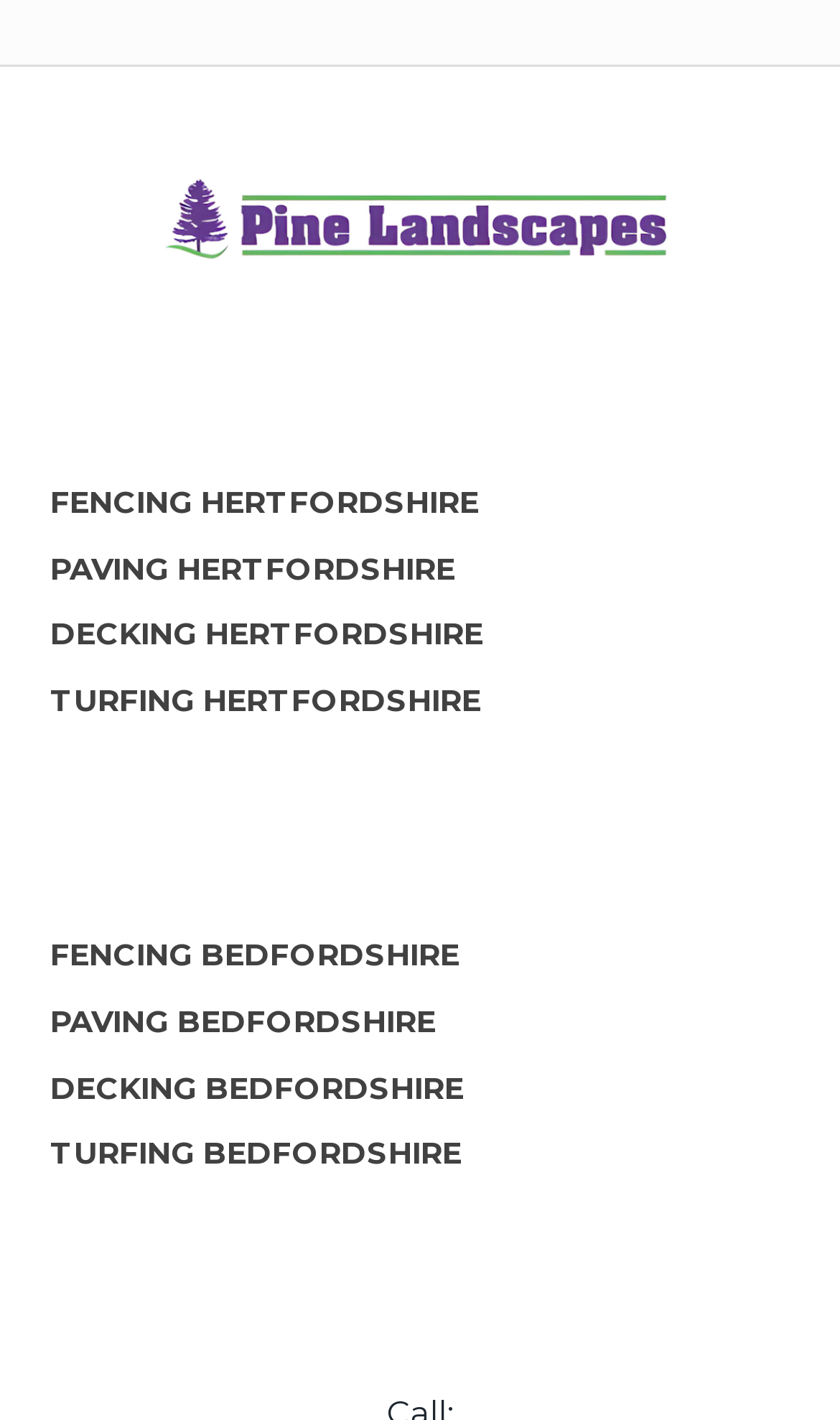How many menu items are in the footer?
We need a detailed and meticulous answer to the question.

I counted the number of menu items in the two navigation sections labeled 'Footer Menu' and found 8 menu items in total.